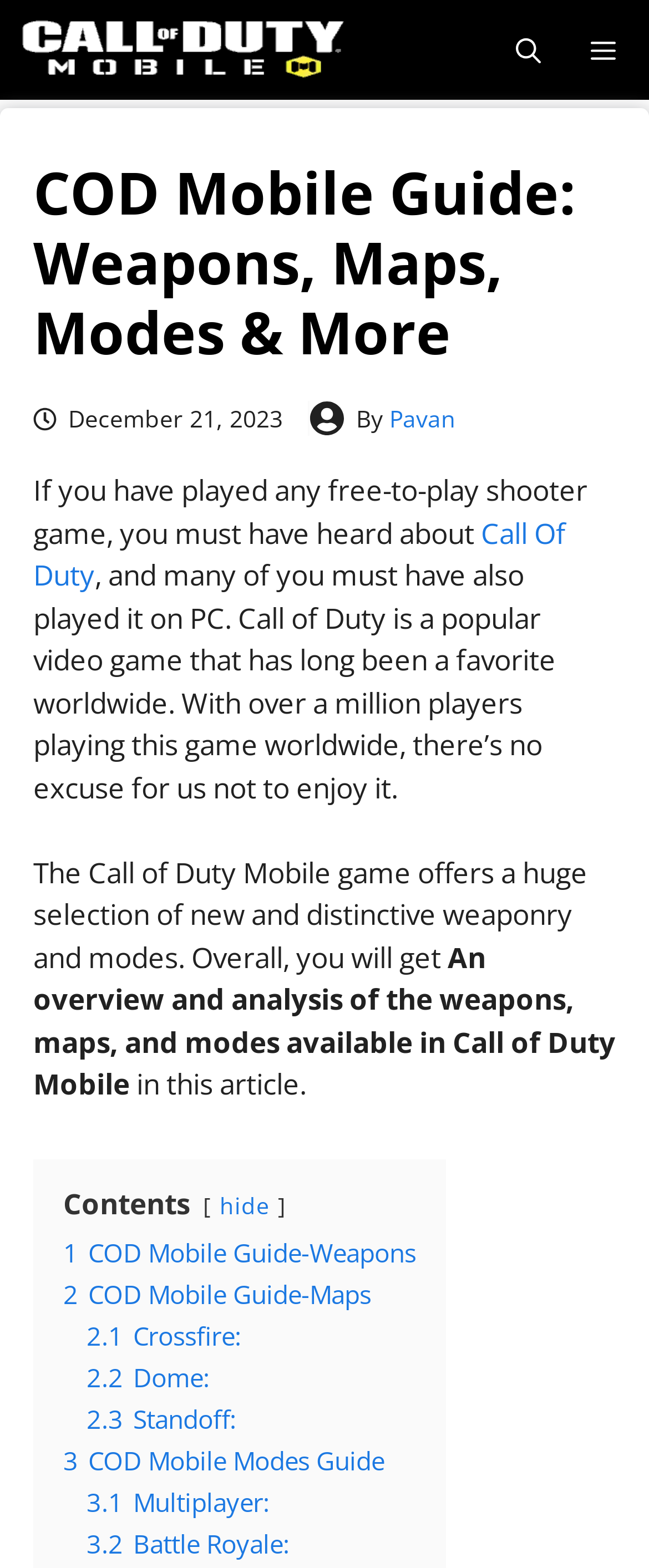Find the bounding box coordinates of the element to click in order to complete this instruction: "Learn about COD Mobile Guide-Weapons". The bounding box coordinates must be four float numbers between 0 and 1, denoted as [left, top, right, bottom].

[0.097, 0.788, 0.641, 0.809]